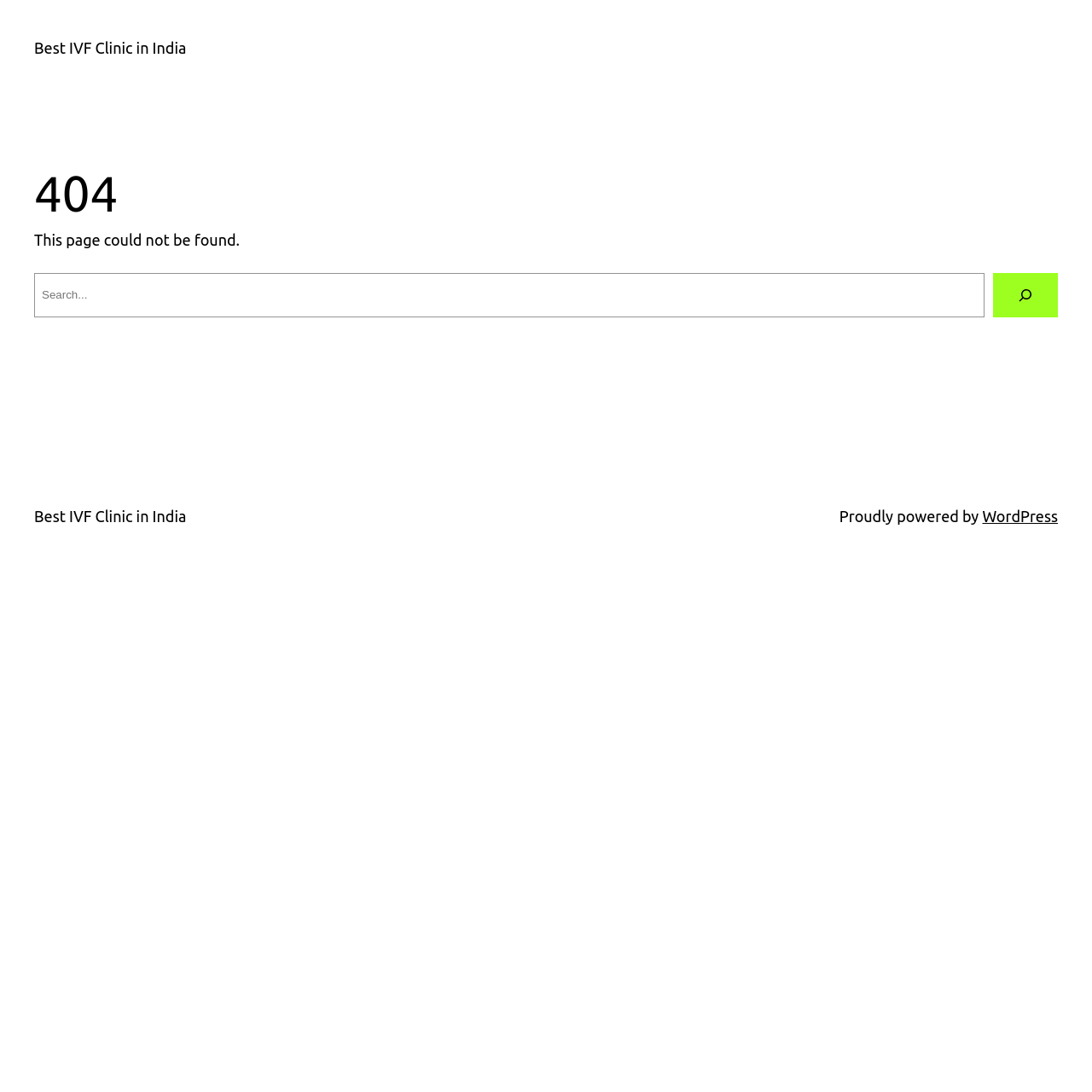Using the element description: "Best IVF Clinic in India", determine the bounding box coordinates for the specified UI element. The coordinates should be four float numbers between 0 and 1, [left, top, right, bottom].

[0.031, 0.036, 0.171, 0.051]